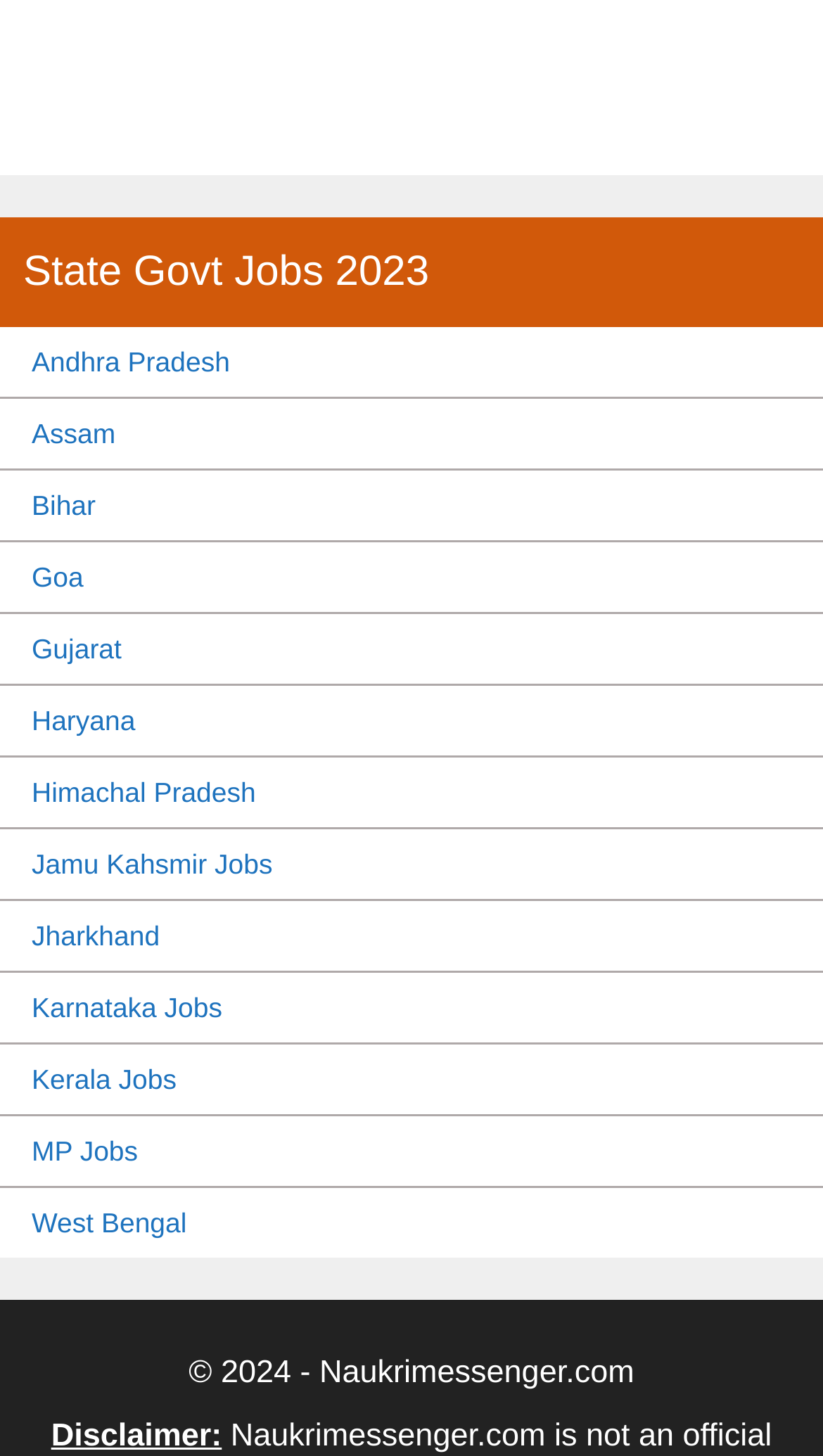Please specify the bounding box coordinates of the area that should be clicked to accomplish the following instruction: "Browse West Bengal jobs". The coordinates should consist of four float numbers between 0 and 1, i.e., [left, top, right, bottom].

[0.038, 0.824, 0.962, 0.857]